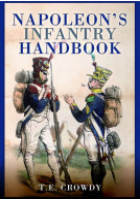What is the background color of the image?
Based on the image, give a concise answer in the form of a single word or short phrase.

Light, neutral